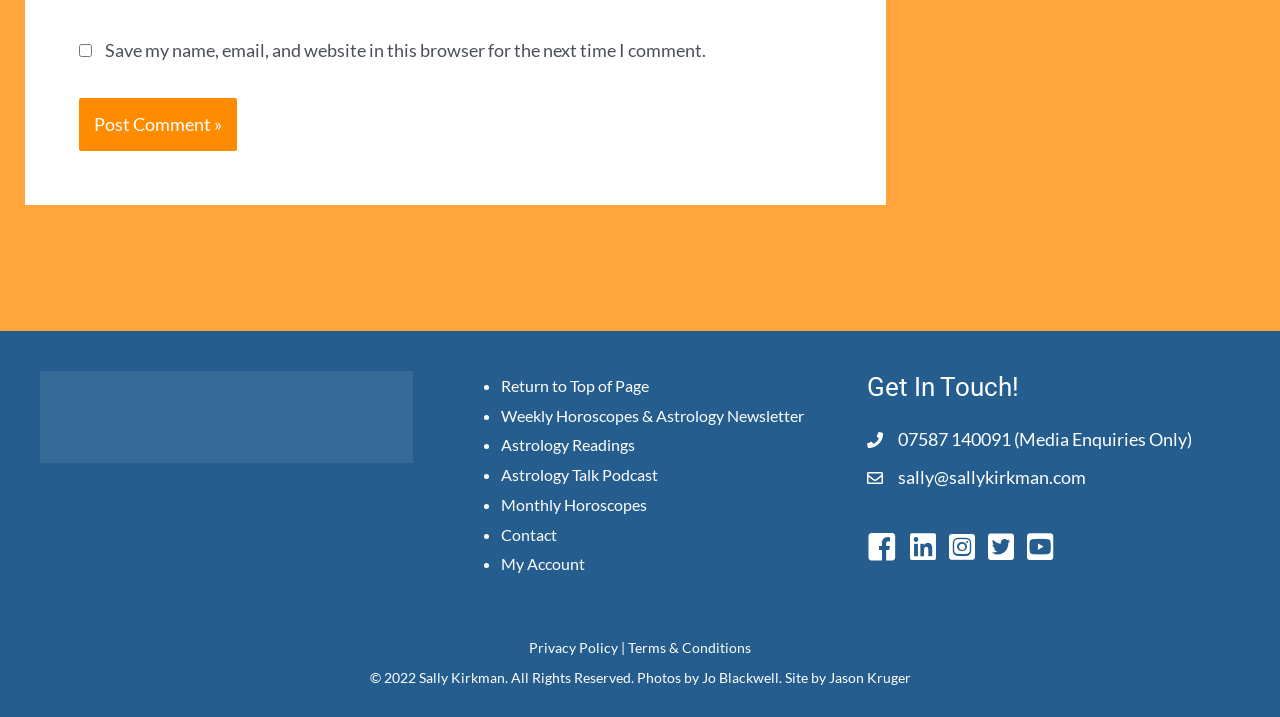Identify the bounding box coordinates for the element you need to click to achieve the following task: "Return to the top of the page". The coordinates must be four float values ranging from 0 to 1, formatted as [left, top, right, bottom].

[0.392, 0.525, 0.507, 0.551]